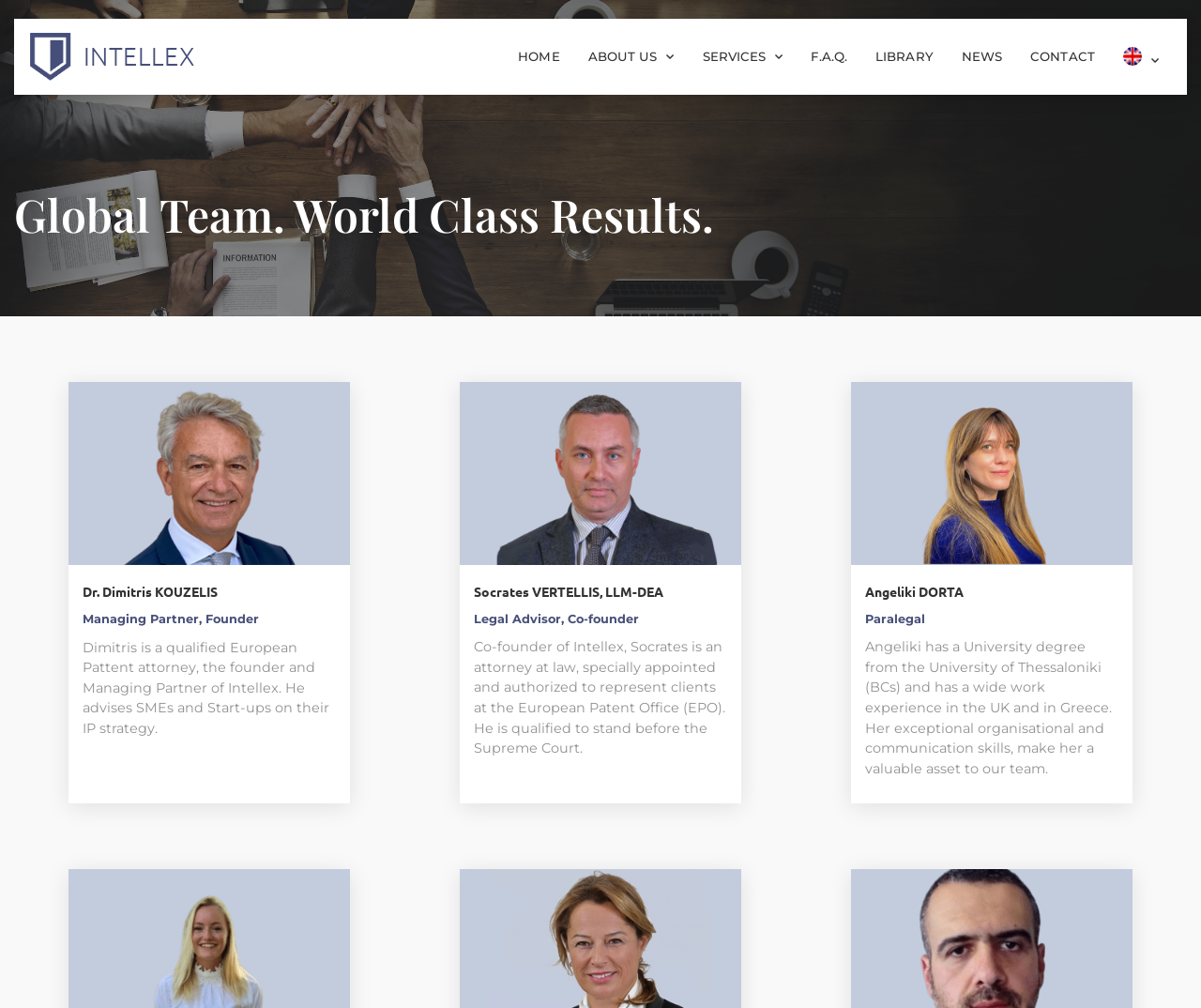Find the bounding box coordinates of the element's region that should be clicked in order to follow the given instruction: "Learn more about Angeliki DORTA". The coordinates should consist of four float numbers between 0 and 1, i.e., [left, top, right, bottom].

[0.72, 0.578, 0.802, 0.595]